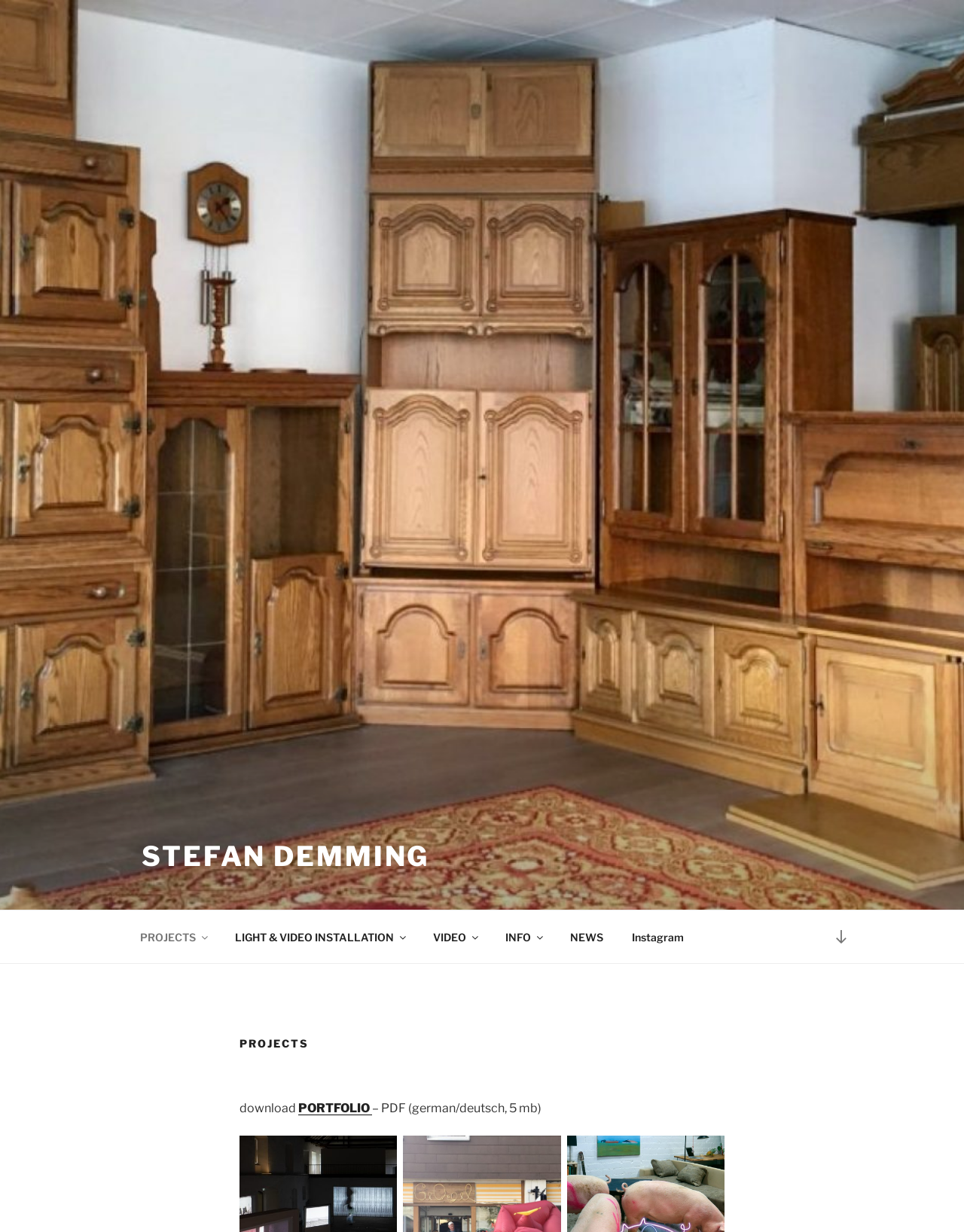Specify the bounding box coordinates of the area to click in order to execute this command: 'download portfolio'. The coordinates should consist of four float numbers ranging from 0 to 1, and should be formatted as [left, top, right, bottom].

[0.309, 0.893, 0.384, 0.905]